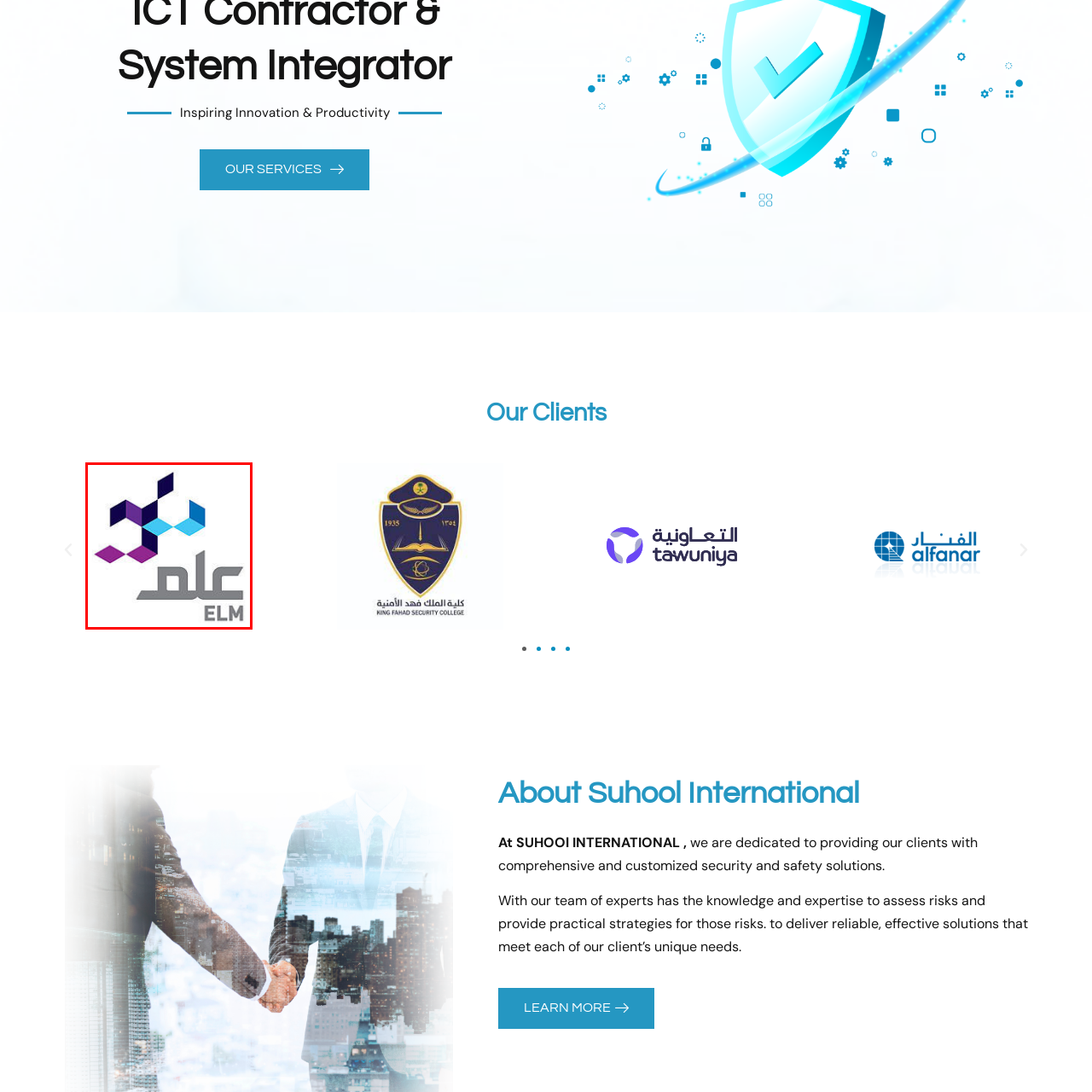Examine the segment of the image contained within the black box and respond comprehensively to the following question, based on the visual content: 
What does the English word 'ELM' represent in the logo?

According to the caption, the English word 'ELM' reinforces the brand's focus on education and innovation, which implies that the word 'ELM' represents the brand's focus in the logo.